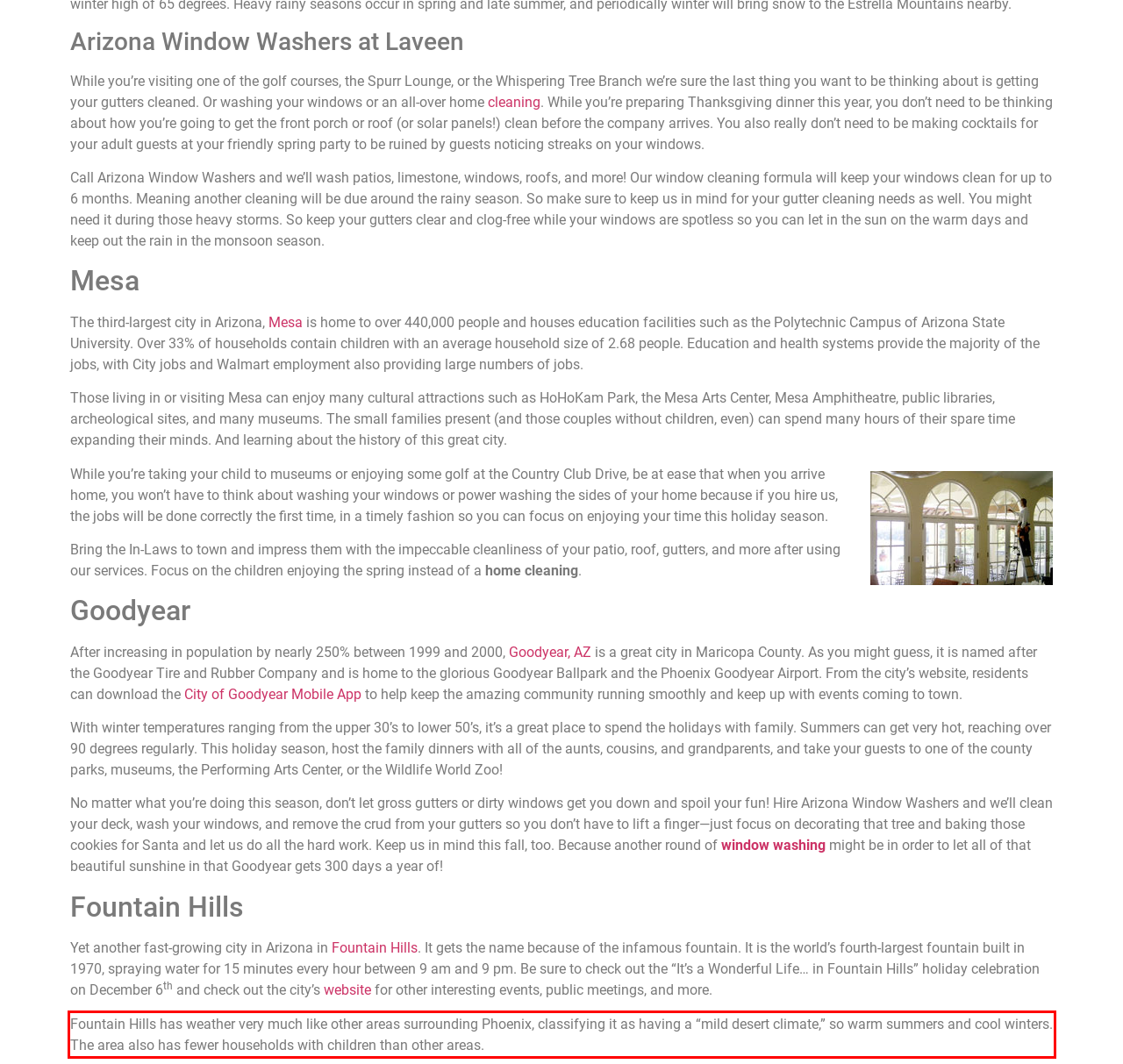Please perform OCR on the UI element surrounded by the red bounding box in the given webpage screenshot and extract its text content.

Fountain Hills has weather very much like other areas surrounding Phoenix, classifying it as having a “mild desert climate,” so warm summers and cool winters. The area also has fewer households with children than other areas.